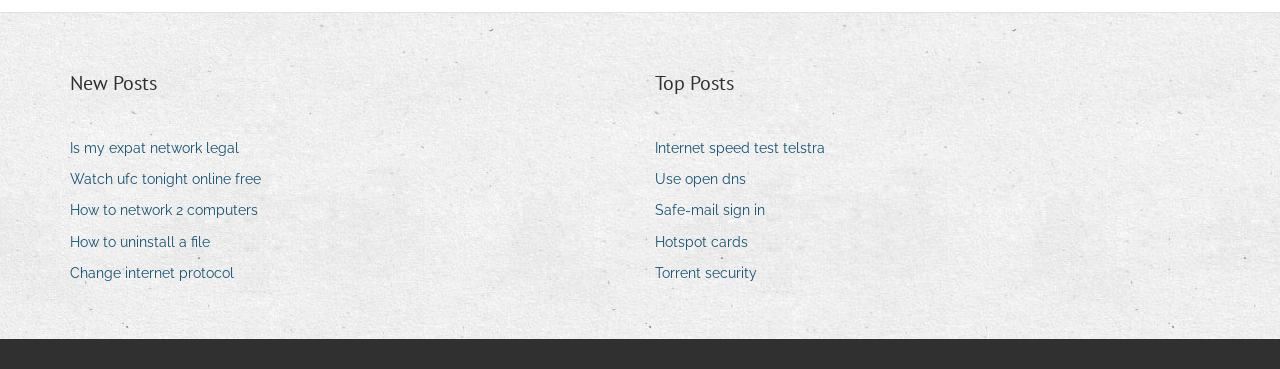Locate the bounding box coordinates of the element to click to perform the following action: 'Explore 'Torrent security''. The coordinates should be given as four float values between 0 and 1, in the form of [left, top, right, bottom].

[0.512, 0.704, 0.603, 0.778]